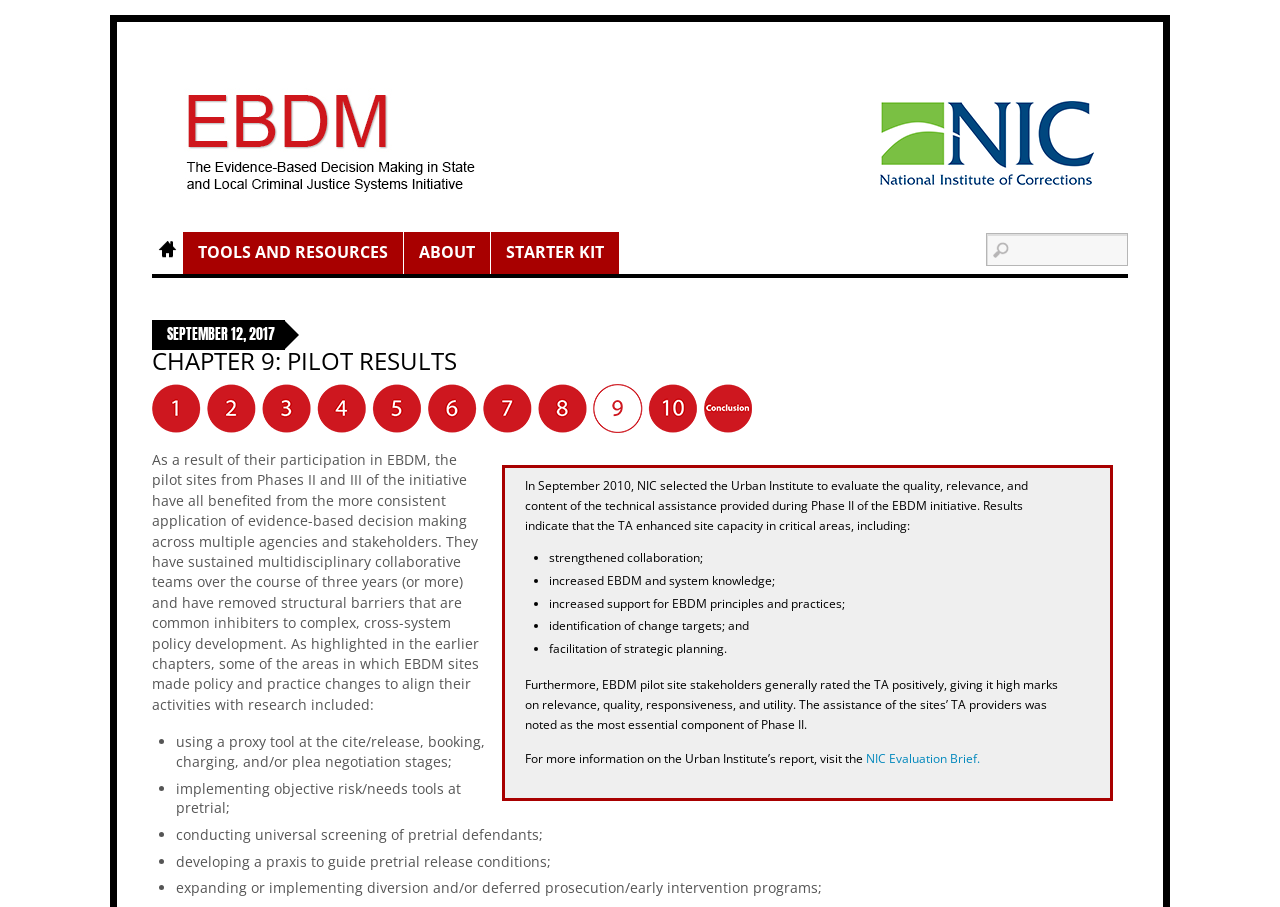Please identify the bounding box coordinates of the clickable area that will fulfill the following instruction: "Go to Support". The coordinates should be in the format of four float numbers between 0 and 1, i.e., [left, top, right, bottom].

None